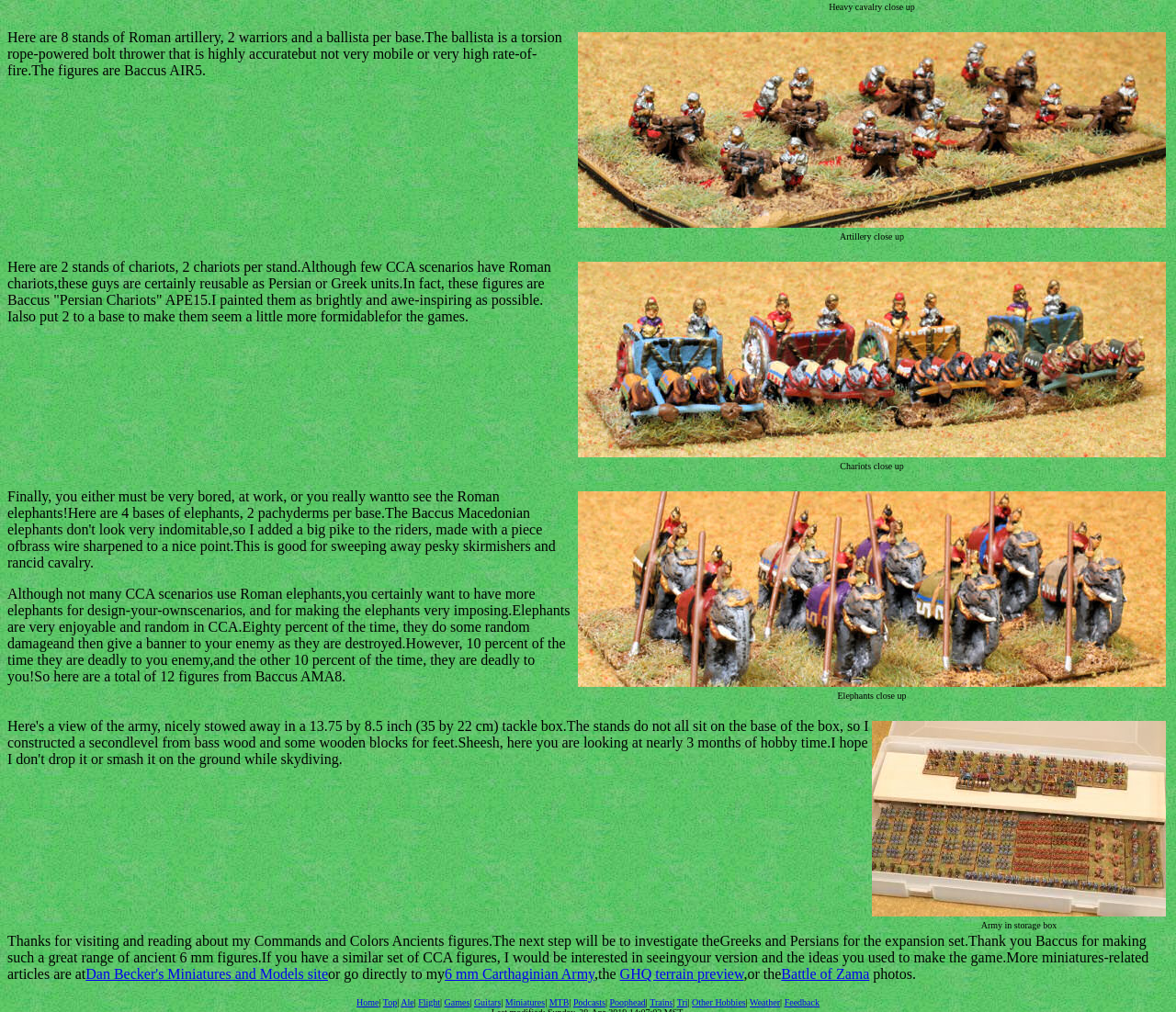What is the name of the manufacturer of the miniatures?
Respond with a short answer, either a single word or a phrase, based on the image.

Baccus